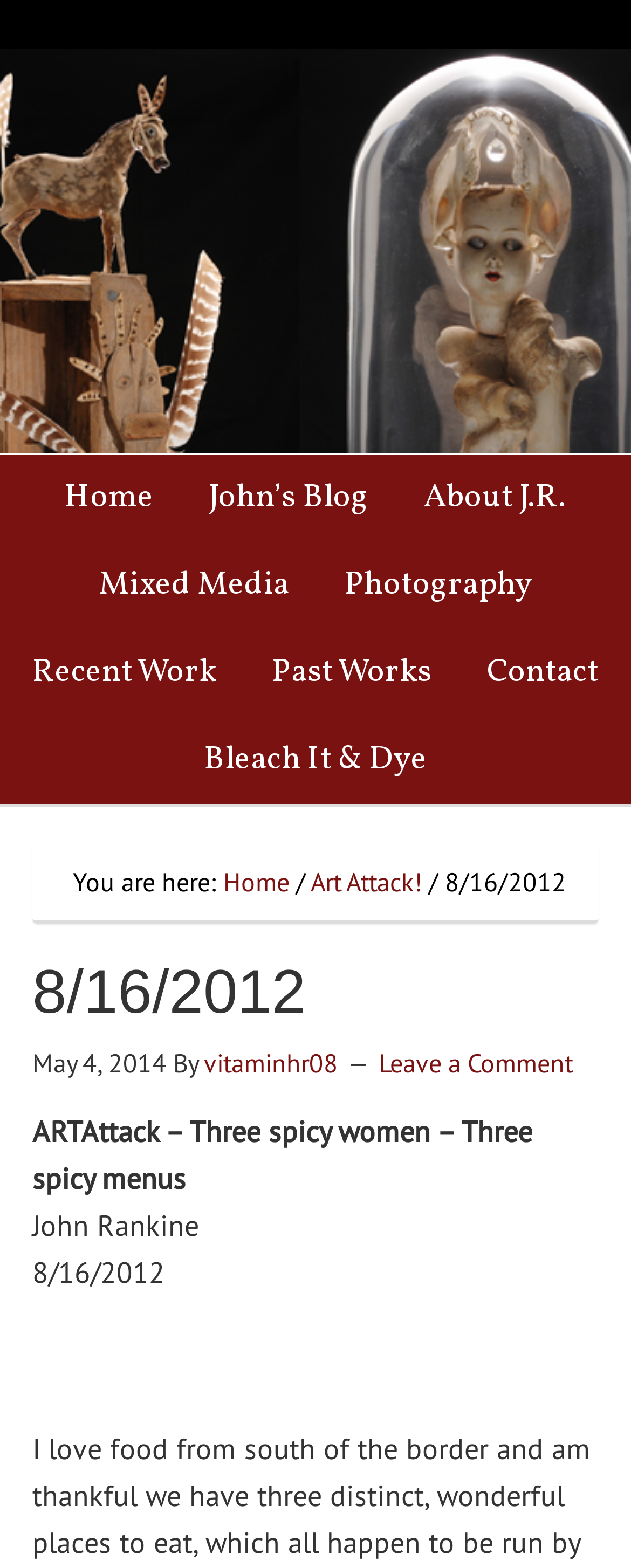Show the bounding box coordinates for the HTML element as described: "Past Works".

[0.392, 0.401, 0.723, 0.457]